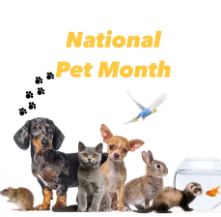Use a single word or phrase to answer the question:
What type of pet is swimming in a bowl?

Goldfish